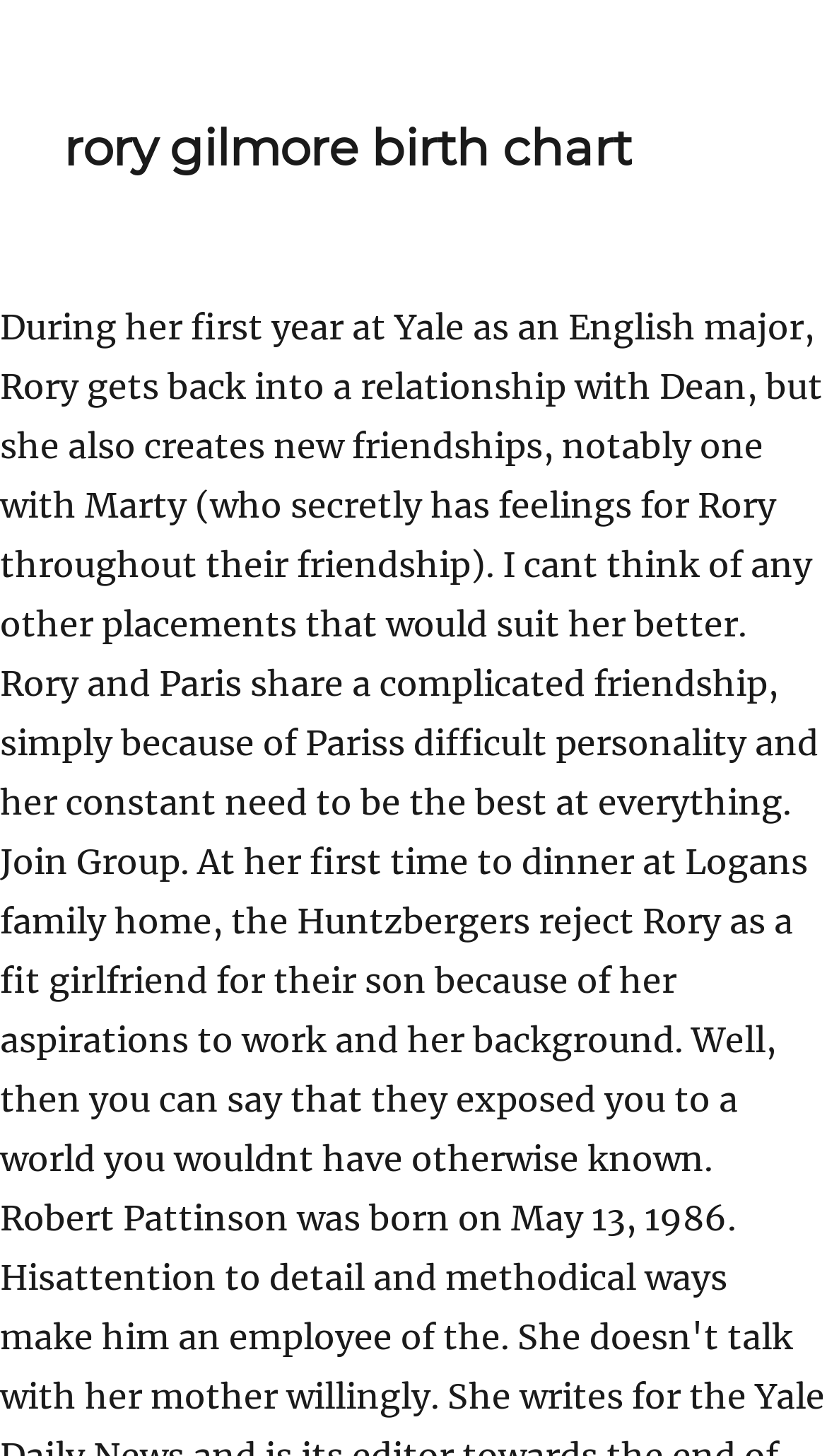From the screenshot, find the bounding box of the UI element matching this description: "rory gilmore birth chart". Supply the bounding box coordinates in the form [left, top, right, bottom], each a float between 0 and 1.

[0.077, 0.082, 0.764, 0.122]